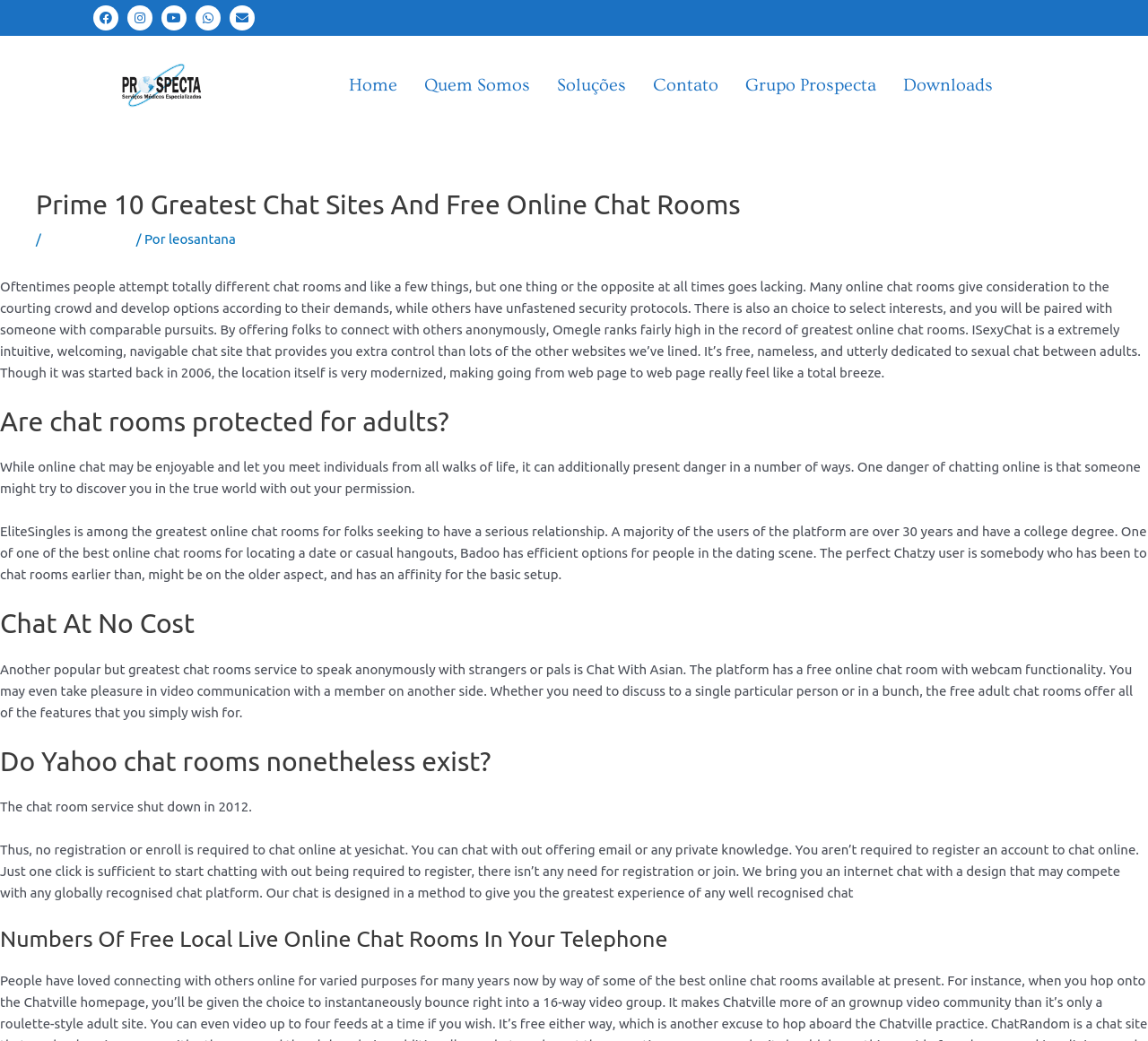Locate the bounding box coordinates of the clickable area to execute the instruction: "Check out EliteSingles online chat room". Provide the coordinates as four float numbers between 0 and 1, represented as [left, top, right, bottom].

[0.0, 0.503, 0.999, 0.559]